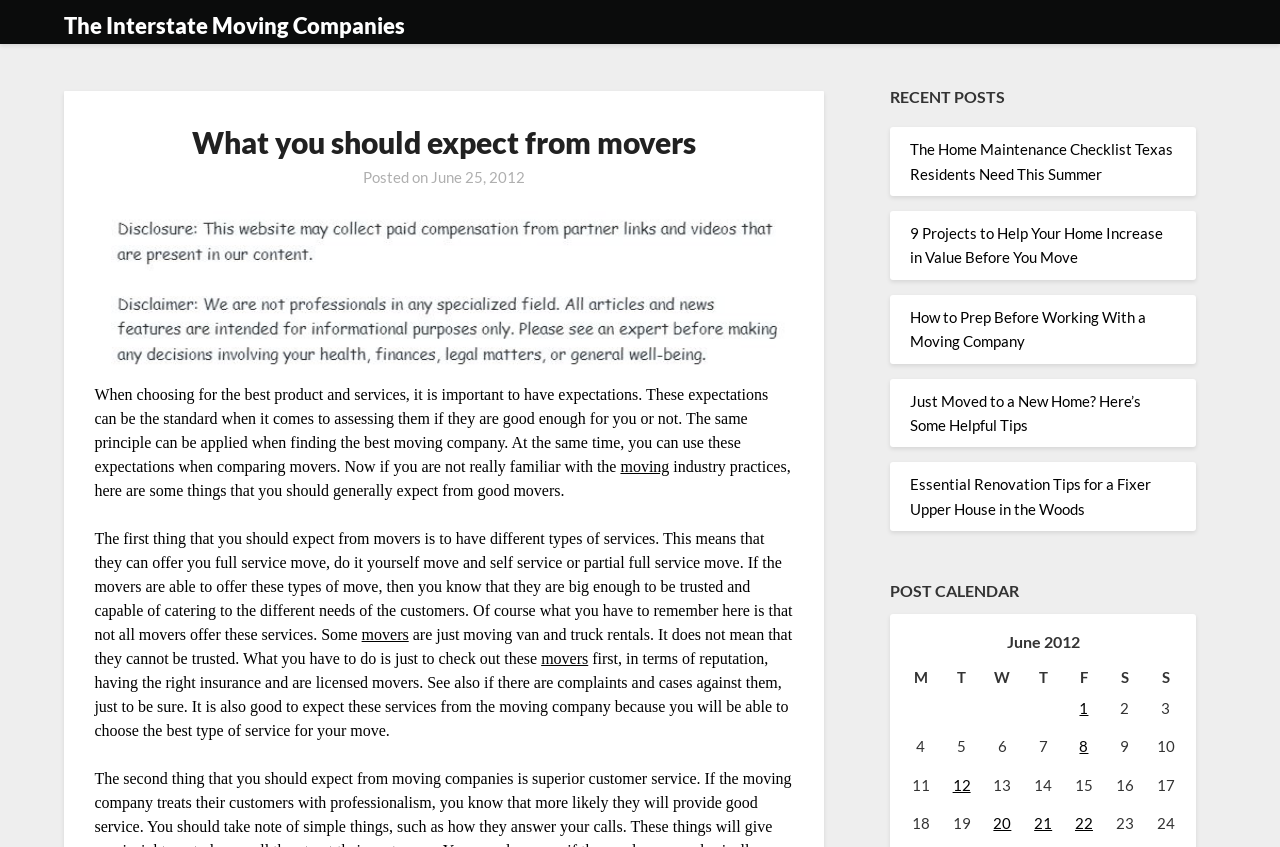How many types of services should a good moving company offer?
Refer to the screenshot and answer in one word or phrase.

Three